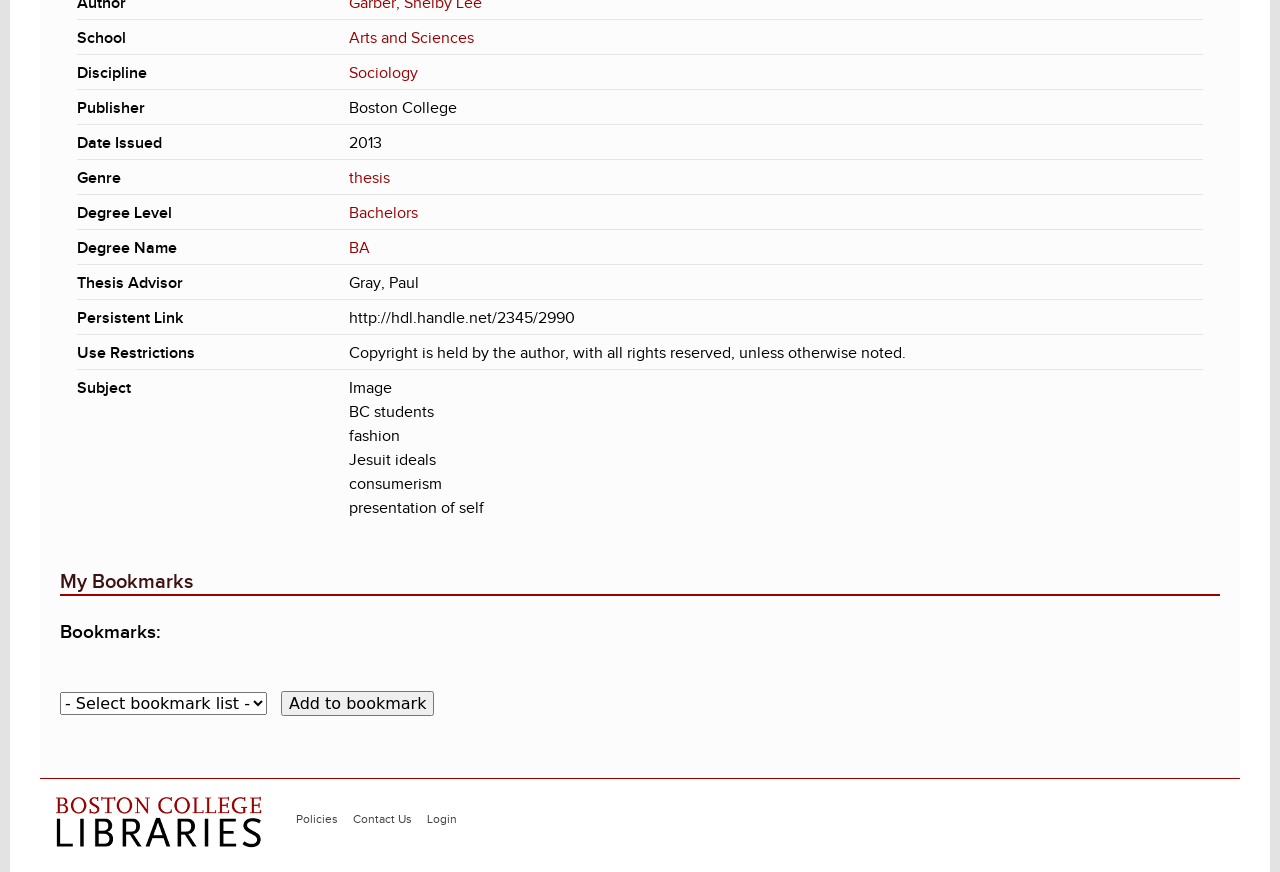Find the bounding box coordinates corresponding to the UI element with the description: "Arts and Sciences". The coordinates should be formatted as [left, top, right, bottom], with values as floats between 0 and 1.

[0.273, 0.033, 0.37, 0.053]